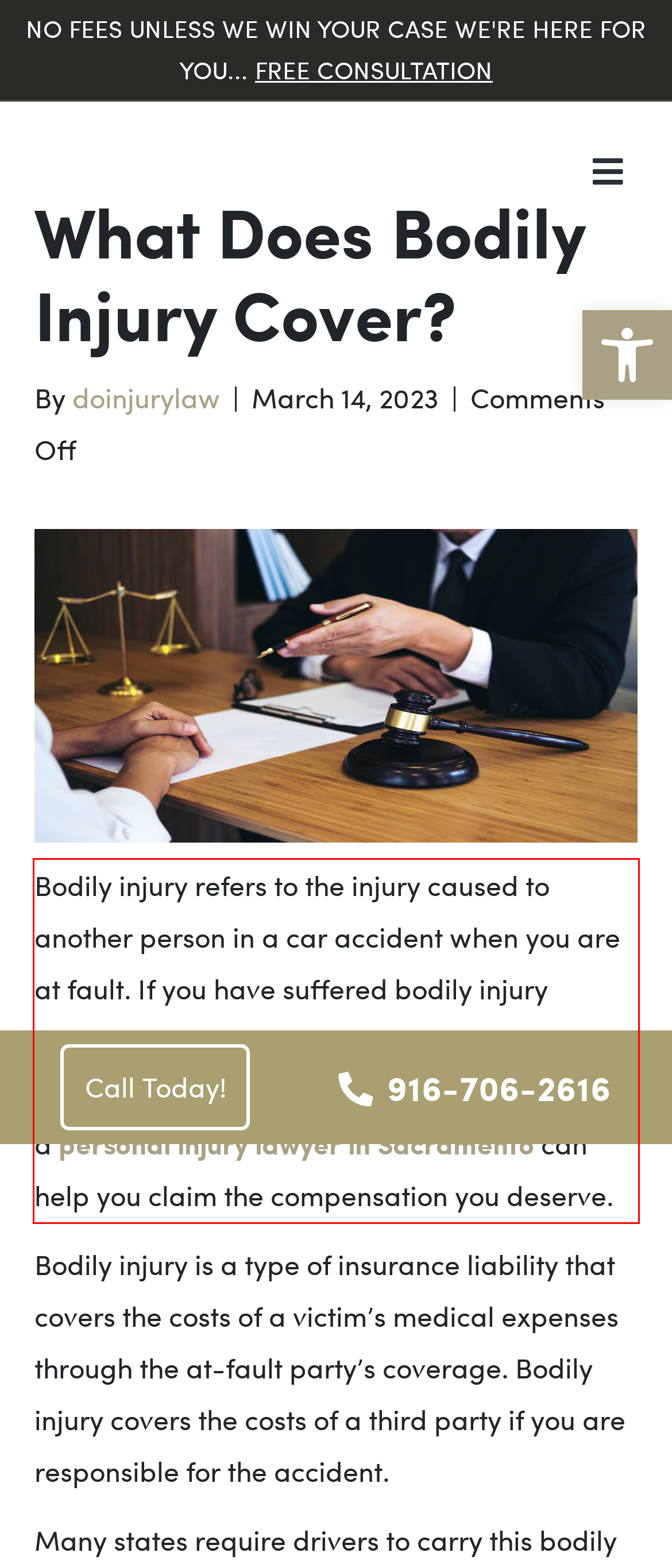You have a screenshot of a webpage with a red bounding box. Identify and extract the text content located inside the red bounding box.

Bodily injury refers to the injury caused to another person in a car accident when you are at fault. If you have suffered bodily injury because of the other party’s fault, filing a claim can help you win compensation. Consulting with a personal injury lawyer in Sacramento can help you claim the compensation you deserve.